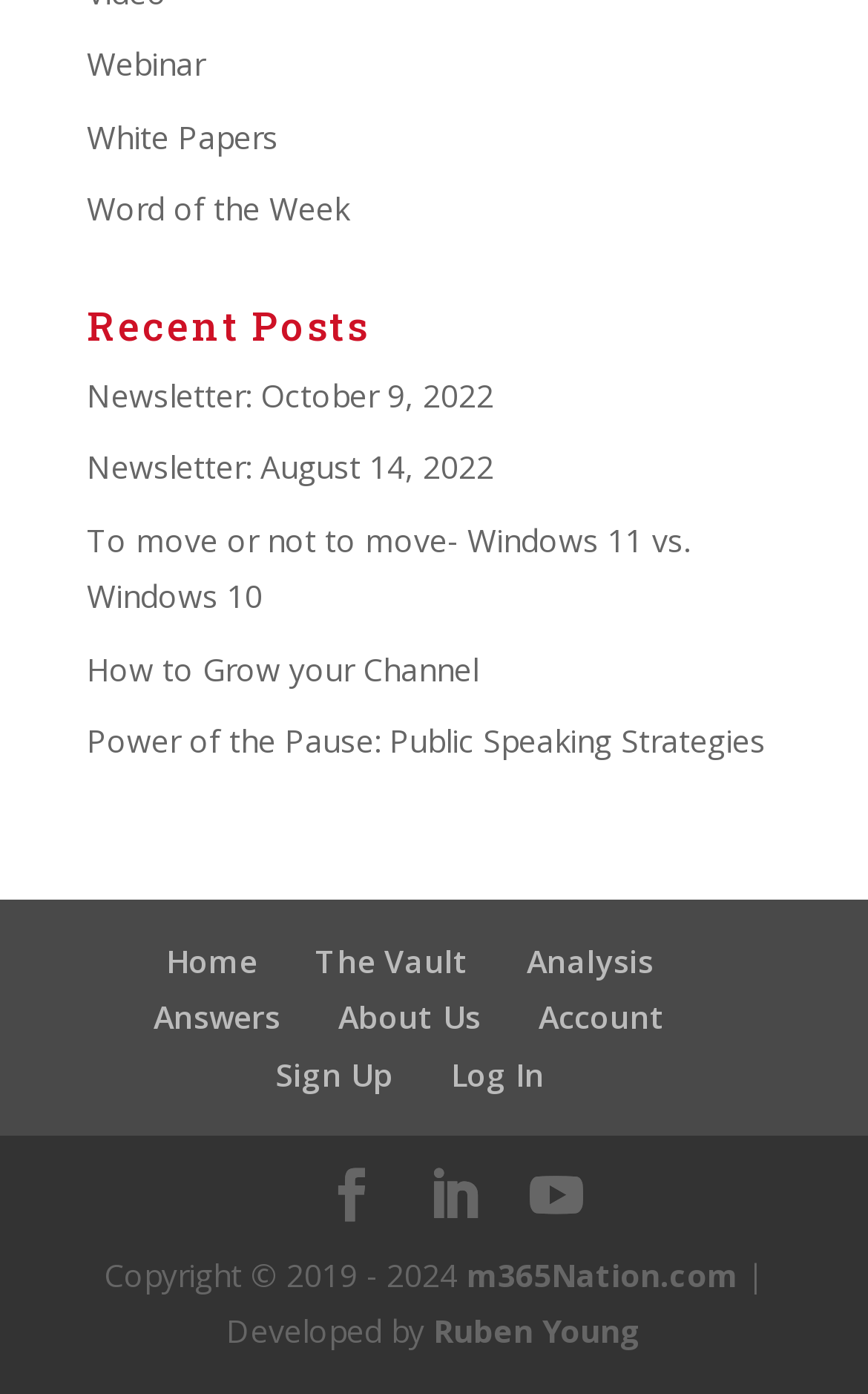Determine the bounding box coordinates of the clickable element necessary to fulfill the instruction: "Read Recent Posts". Provide the coordinates as four float numbers within the 0 to 1 range, i.e., [left, top, right, bottom].

[0.1, 0.218, 0.9, 0.263]